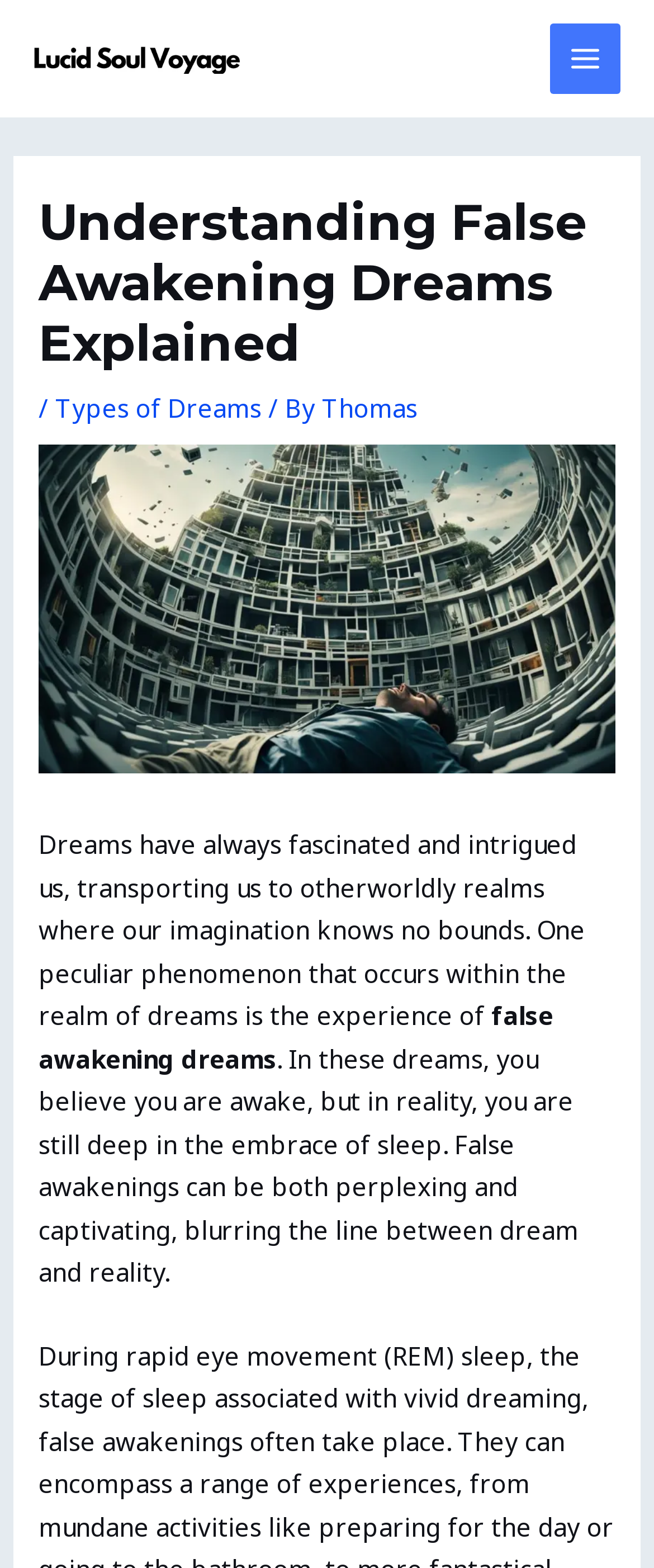Identify the bounding box for the UI element described as: "Thomas". The coordinates should be four float numbers between 0 and 1, i.e., [left, top, right, bottom].

[0.493, 0.249, 0.639, 0.271]